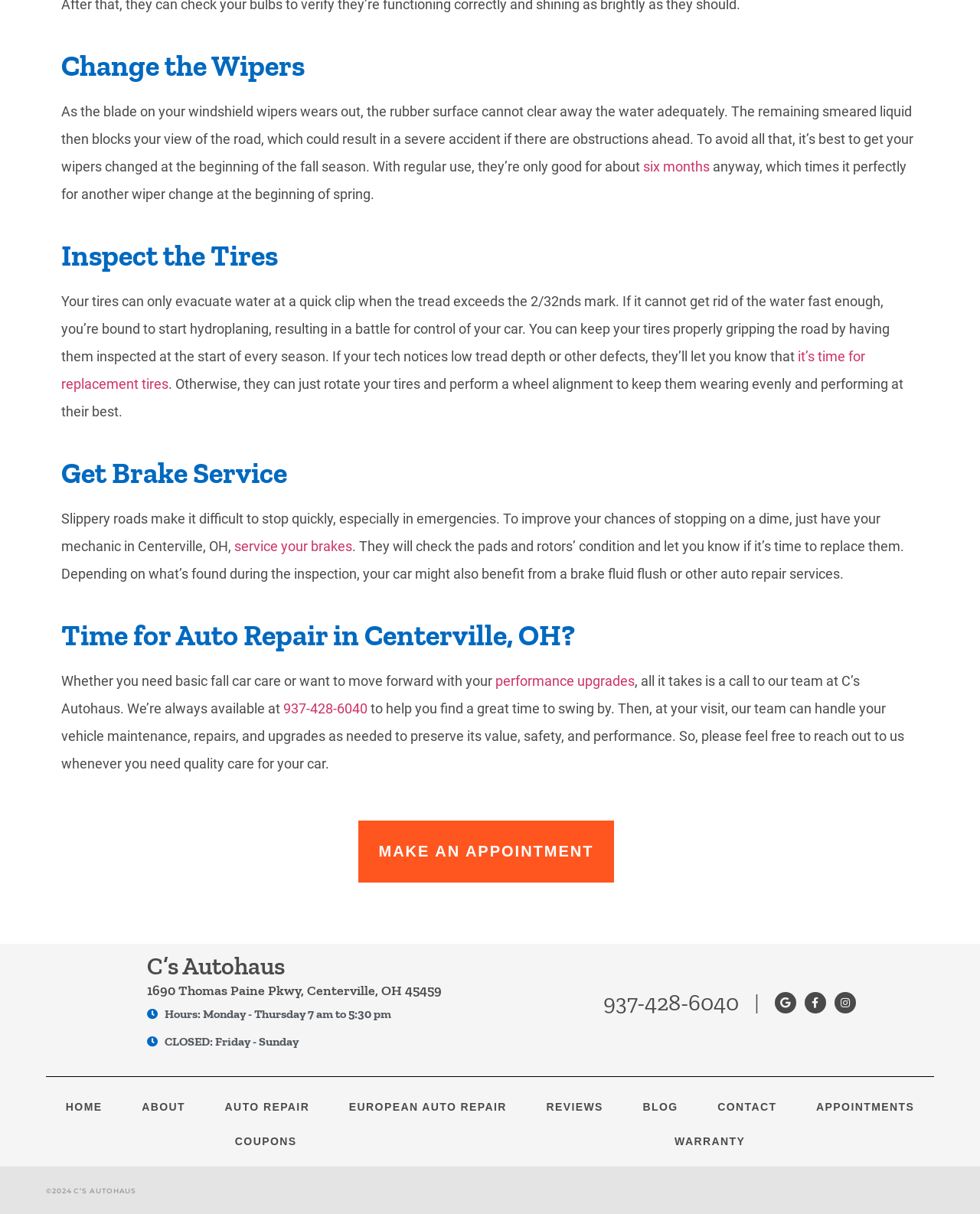Based on the element description: "About", identify the bounding box coordinates for this UI element. The coordinates must be four float numbers between 0 and 1, listed as [left, top, right, bottom].

[0.124, 0.898, 0.209, 0.926]